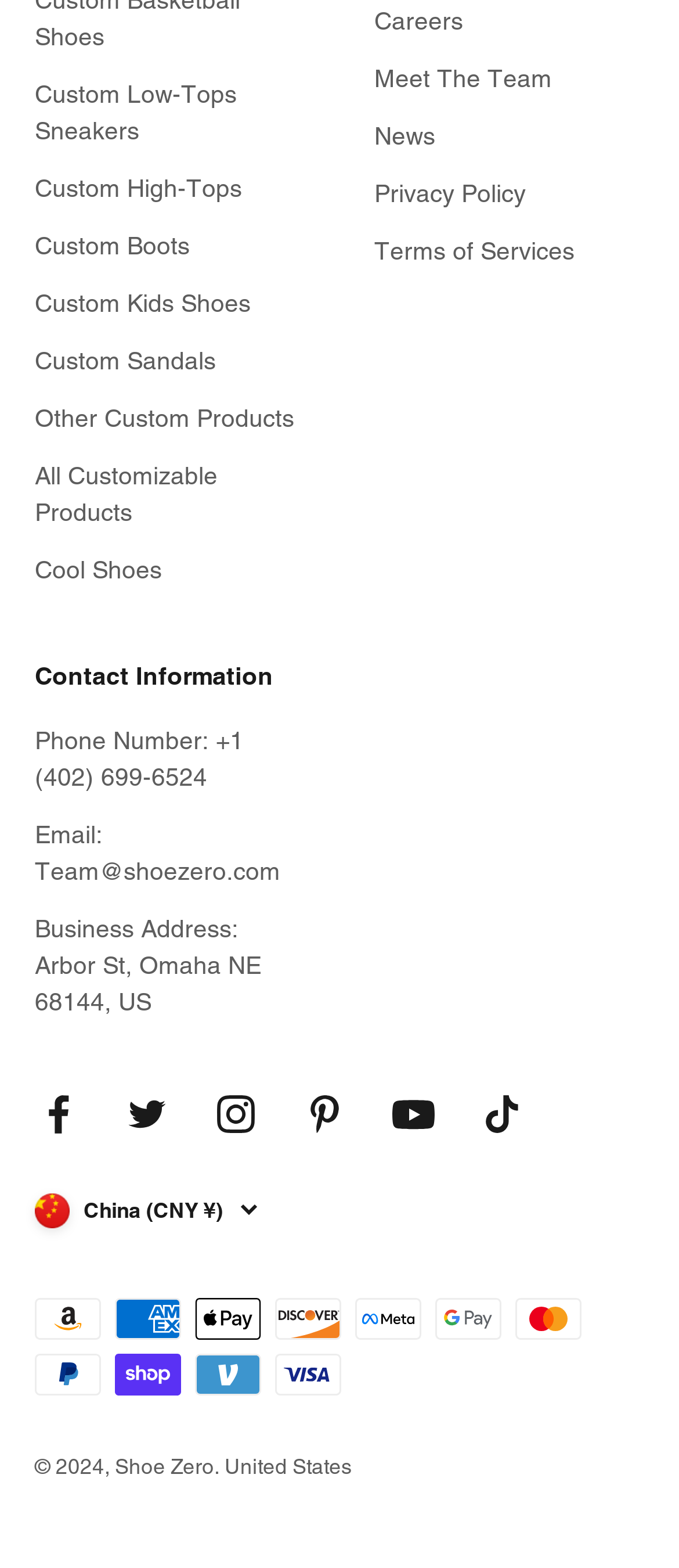What social media platforms can users follow?
Based on the visual content, answer with a single word or a brief phrase.

Facebook, Twitter, Instagram, Pinterest, YouTube, TikTok